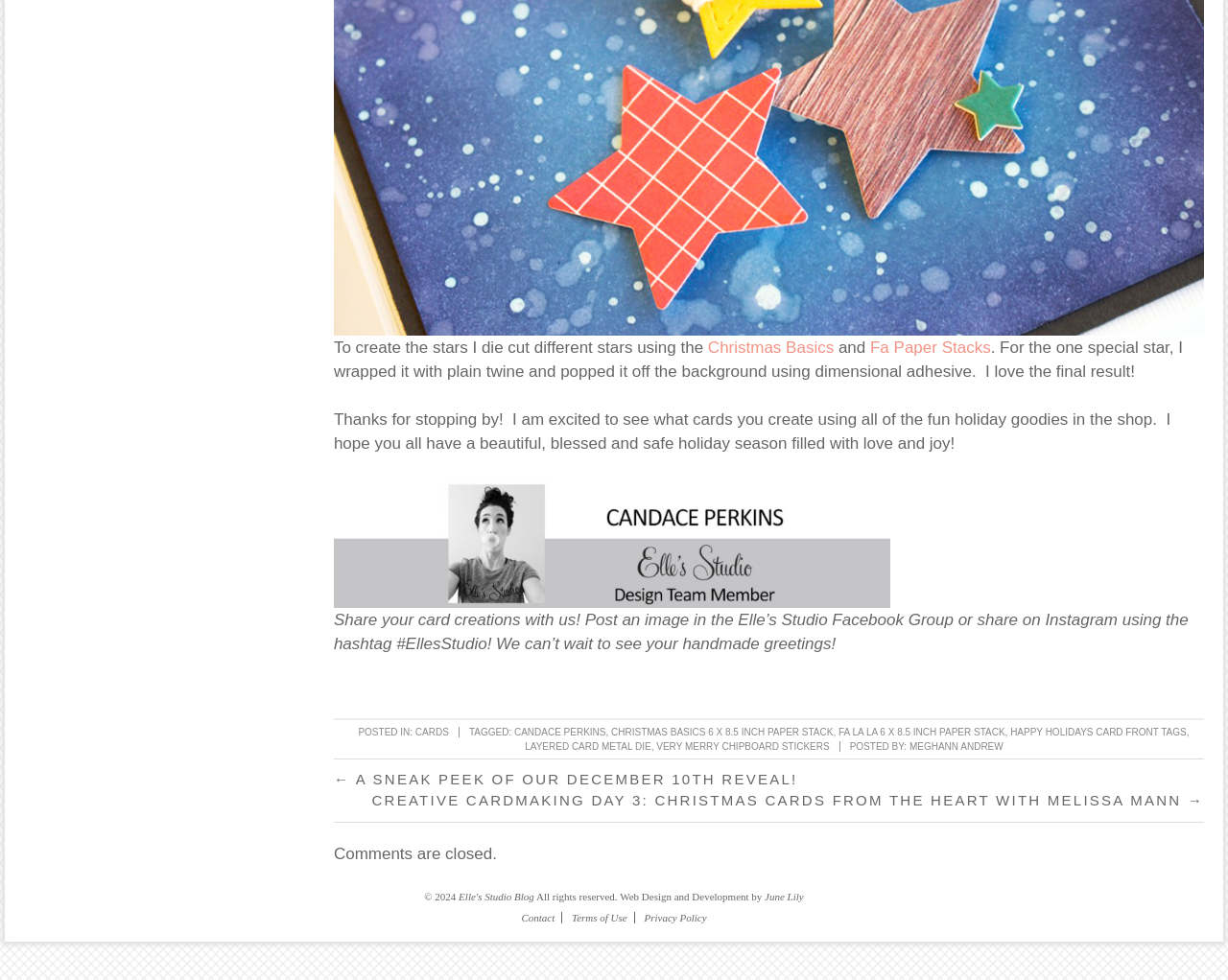Pinpoint the bounding box coordinates of the element you need to click to execute the following instruction: "Visit the 'Contact Us' page". The bounding box should be represented by four float numbers between 0 and 1, in the format [left, top, right, bottom].

None